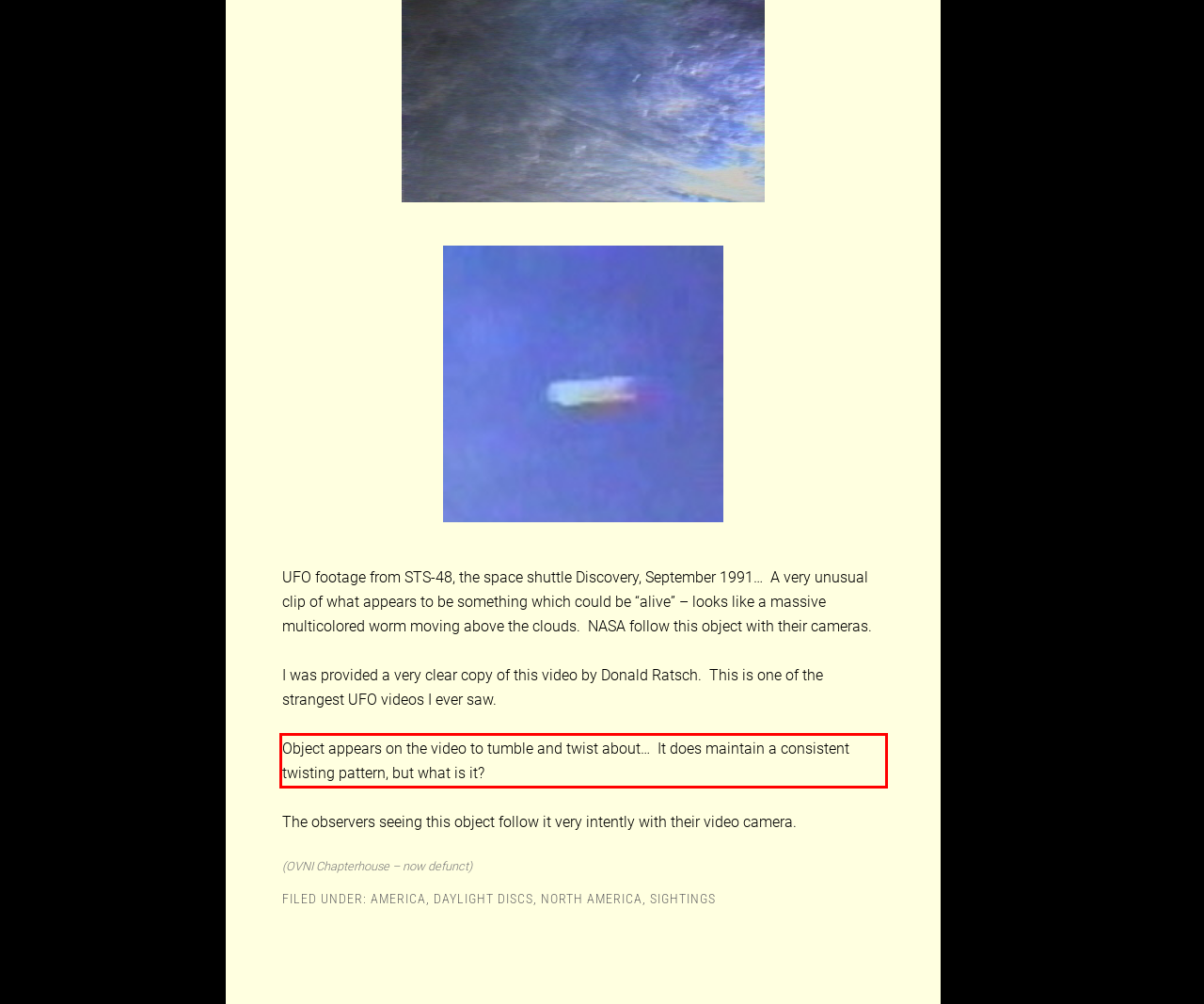Look at the webpage screenshot and recognize the text inside the red bounding box.

Object appears on the video to tumble and twist about… It does maintain a consistent twisting pattern, but what is it?